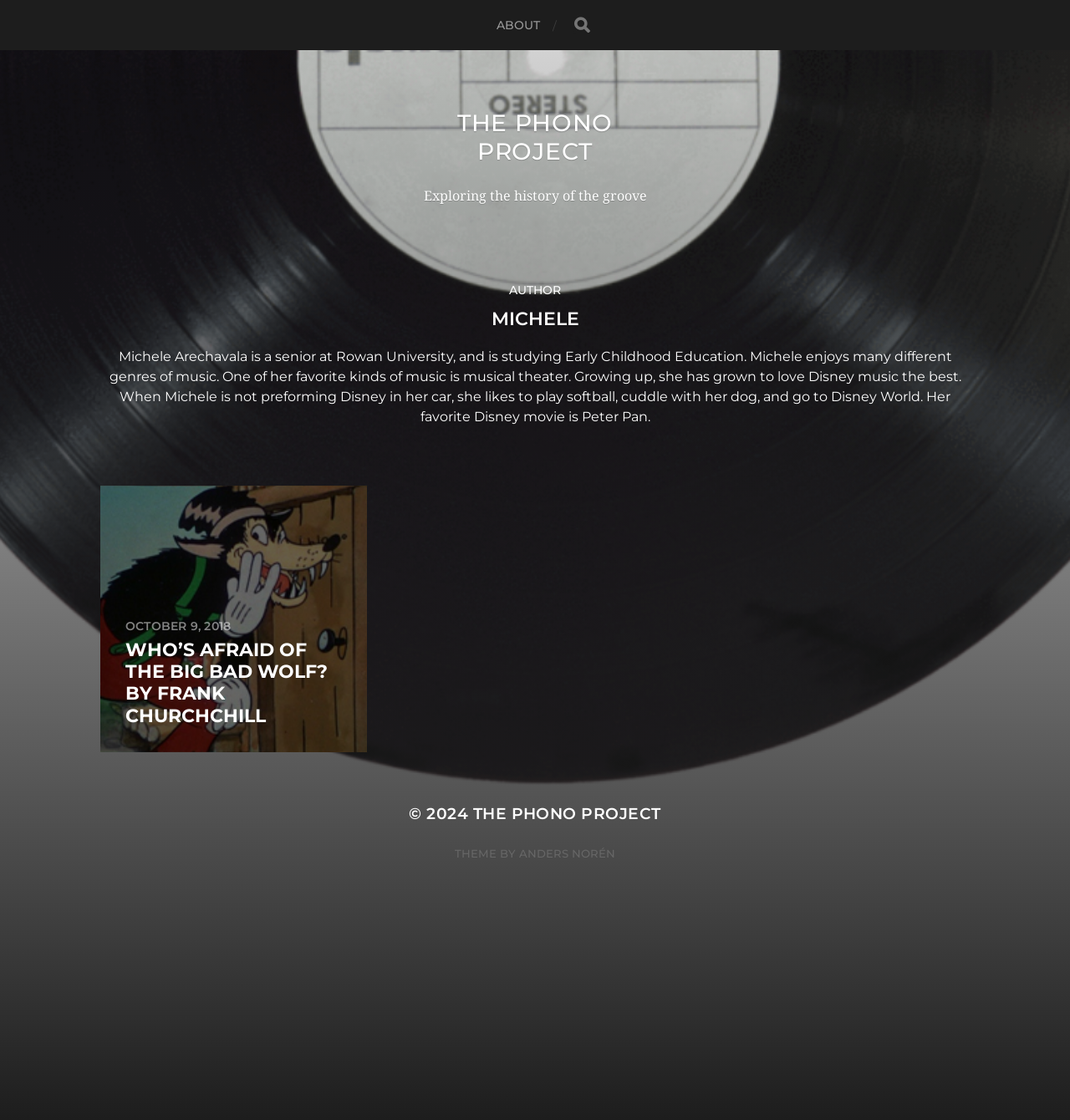Find the bounding box coordinates for the HTML element specified by: "The Phono Project".

[0.427, 0.097, 0.573, 0.148]